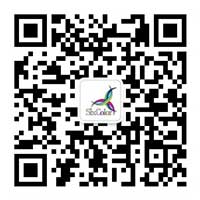What services does SixColor provide?
Use the information from the screenshot to give a comprehensive response to the question.

SixColor offers a range of professional IT services, including network setup, equipment configuration, and system maintenance, with the goal of helping enterprises optimize their IT framework.